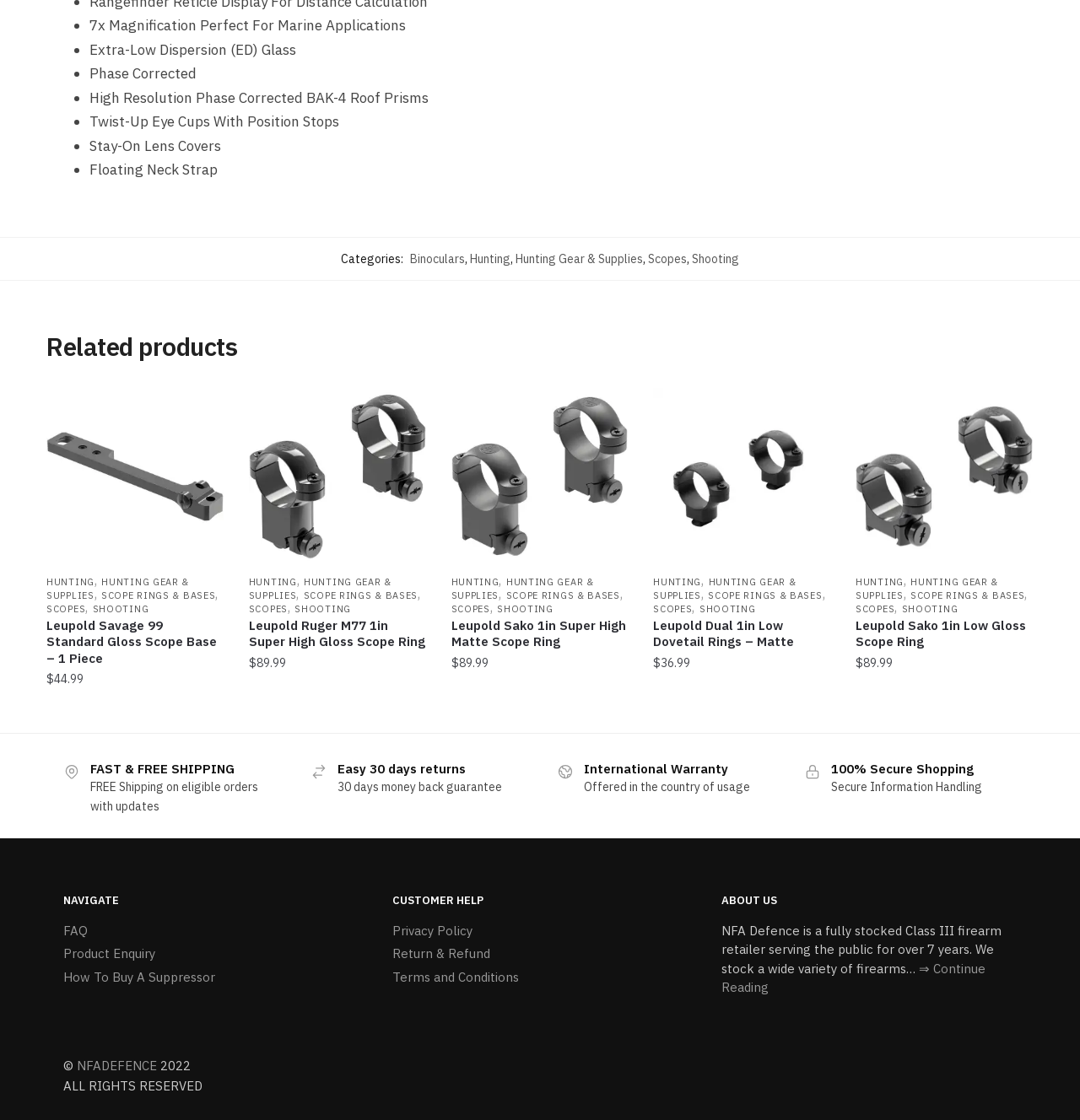What categories are related to the product?
Answer the question with just one word or phrase using the image.

Binoculars, Hunting, Hunting Gear & Supplies, Scopes, Shooting